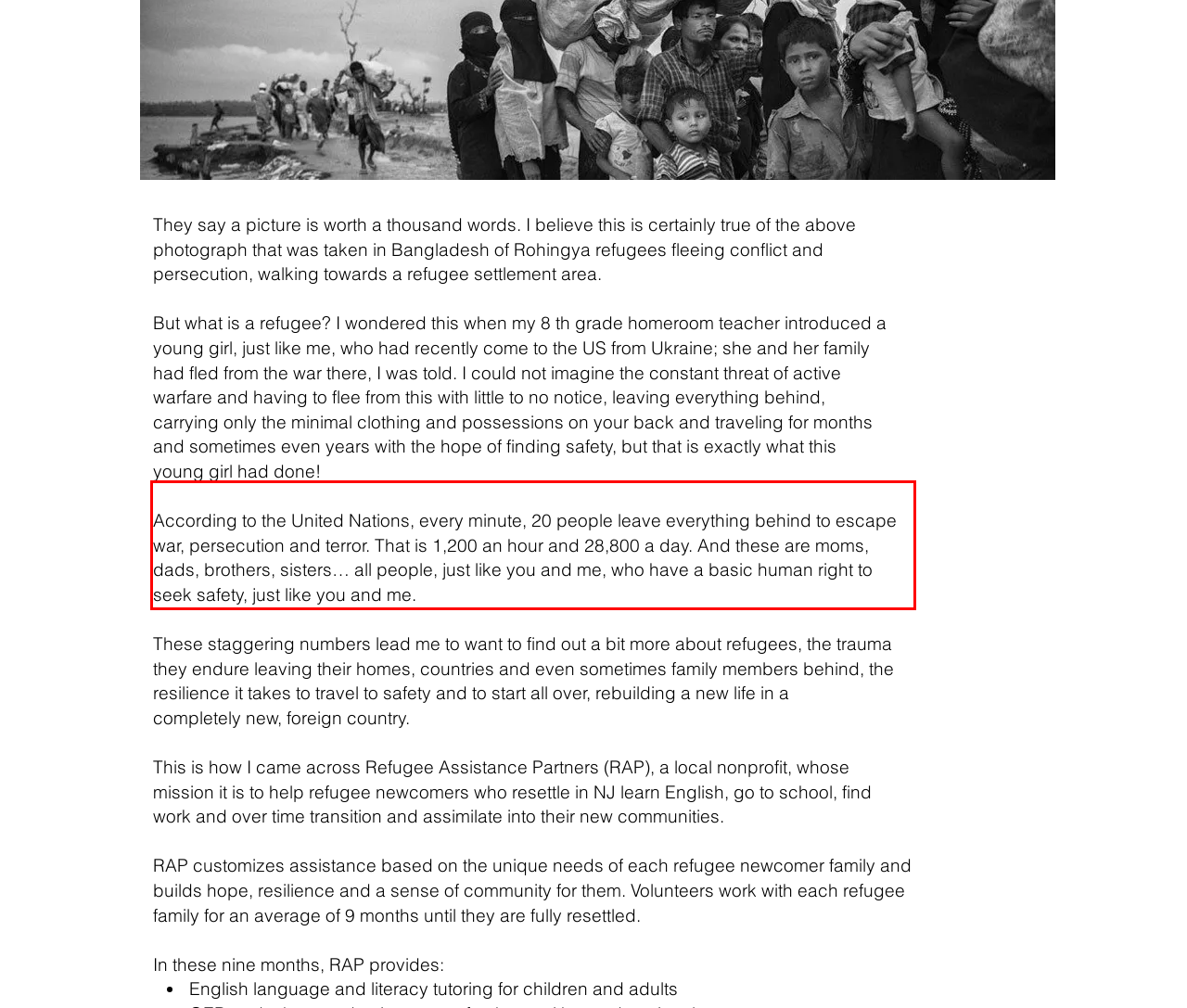Given a webpage screenshot, locate the red bounding box and extract the text content found inside it.

According to the United Nations, every minute, 20 people leave everything behind to escape war, persecution and terror. That is 1,200 an hour and 28,800 a day. And these are moms, dads, brothers, sisters… all people, just like you and me, who have a basic human right to seek safety, just like you and me.